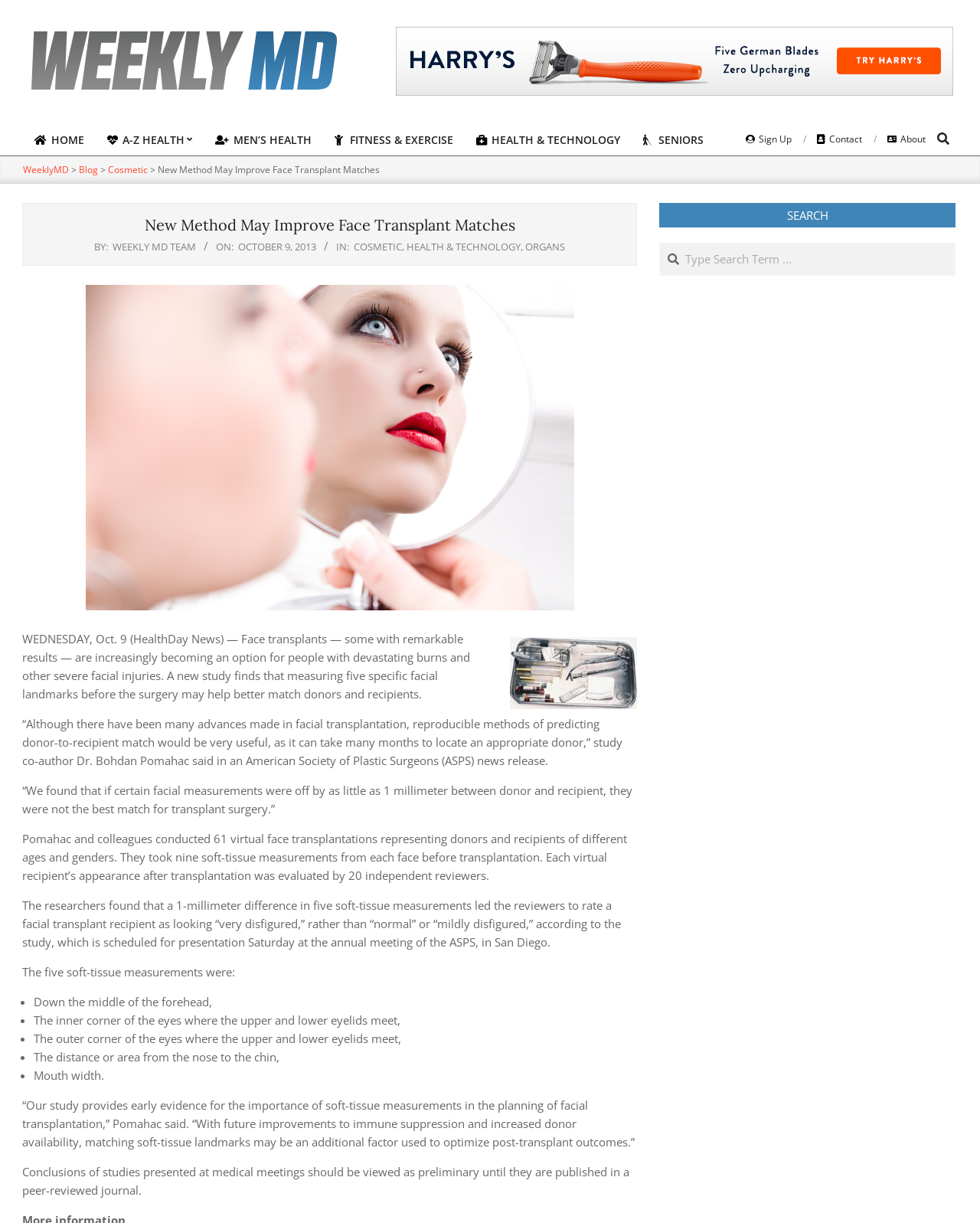With reference to the image, please provide a detailed answer to the following question: What is the purpose of the search function?

The search function is provided to allow users to search the website for specific content, as indicated by the heading 'SEARCH' and the textbox 'Type Search Term …' below it.